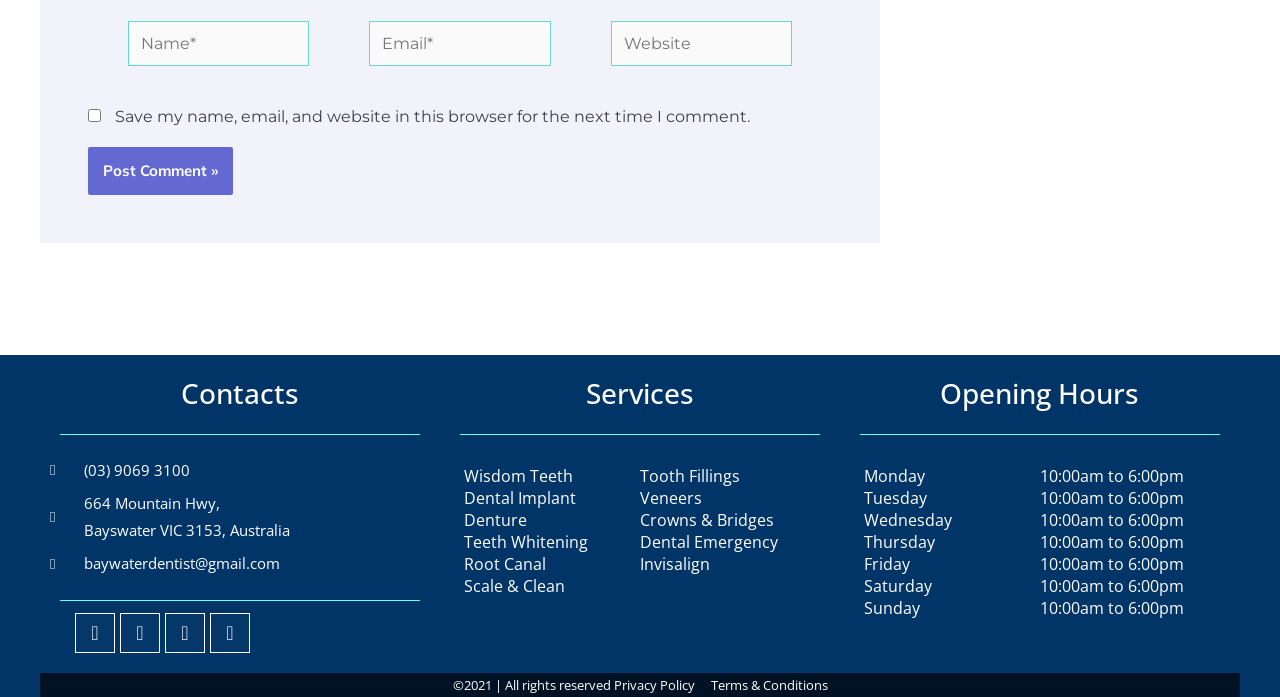Identify the bounding box coordinates of the element that should be clicked to fulfill this task: "Visit the Facebook page". The coordinates should be provided as four float numbers between 0 and 1, i.e., [left, top, right, bottom].

[0.059, 0.88, 0.09, 0.937]